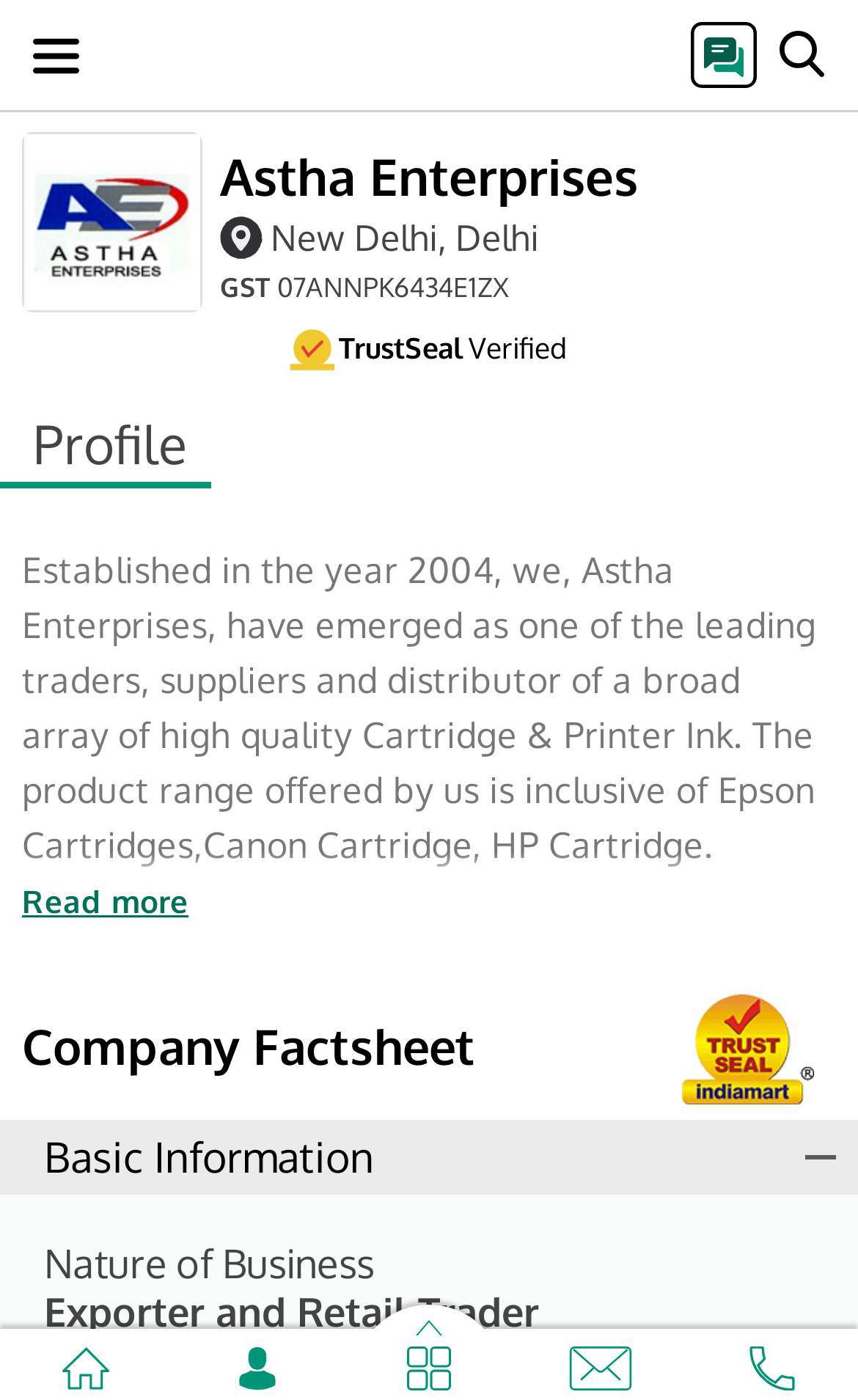Provide the bounding box coordinates of the UI element that matches the description: "New Delhi, Delhi".

[0.256, 0.152, 0.628, 0.183]